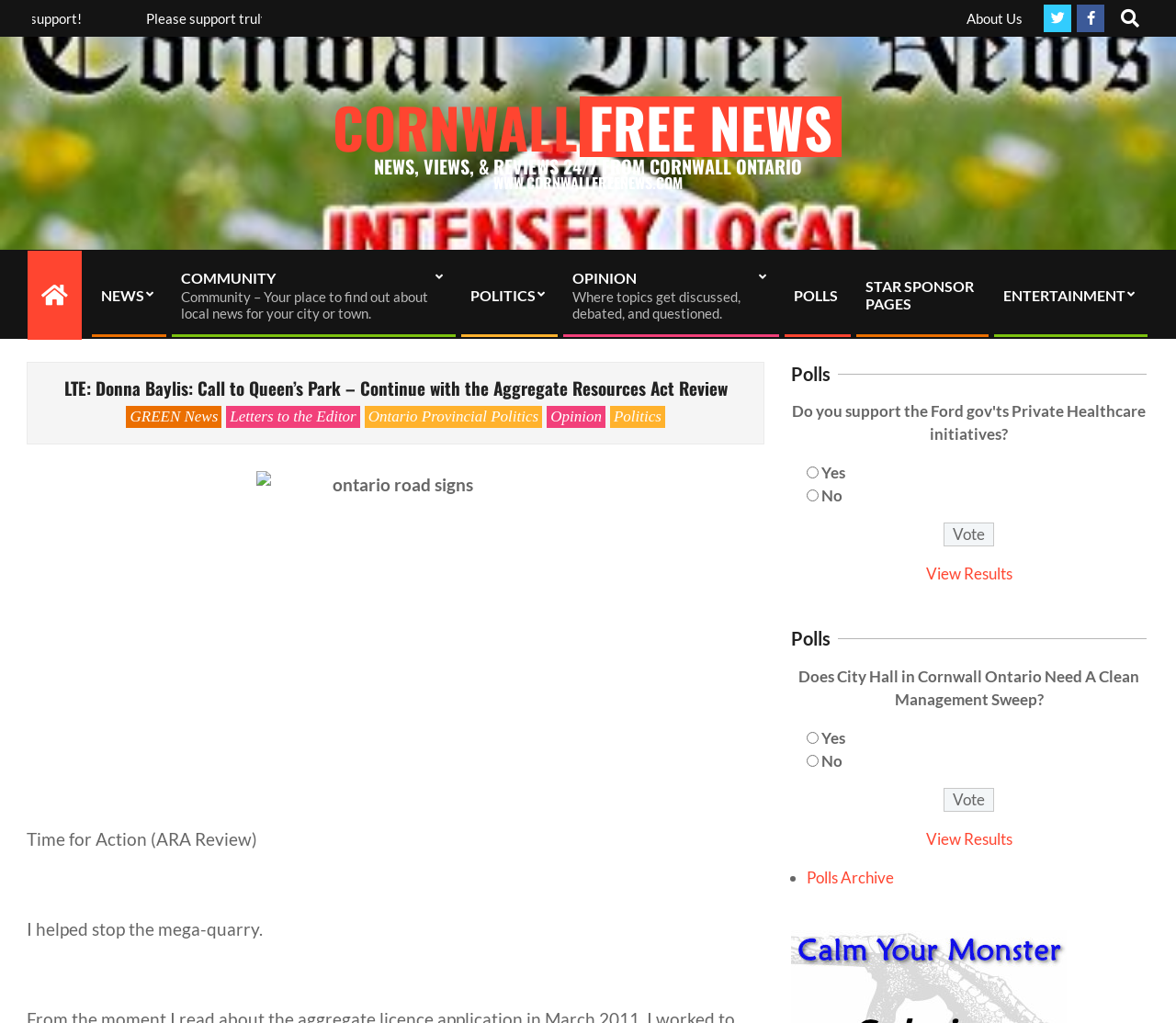What is the name of the news website?
Please use the image to provide an in-depth answer to the question.

I determined the answer by looking at the link 'CORNWALL FREE NEWS NEWS, VIEWS, & REVIEWS 24/7 FROM CORNWALL ONTARIO WWW.CORNWALLFREENEWS.COM' which suggests that the website is named Cornwall Free News.